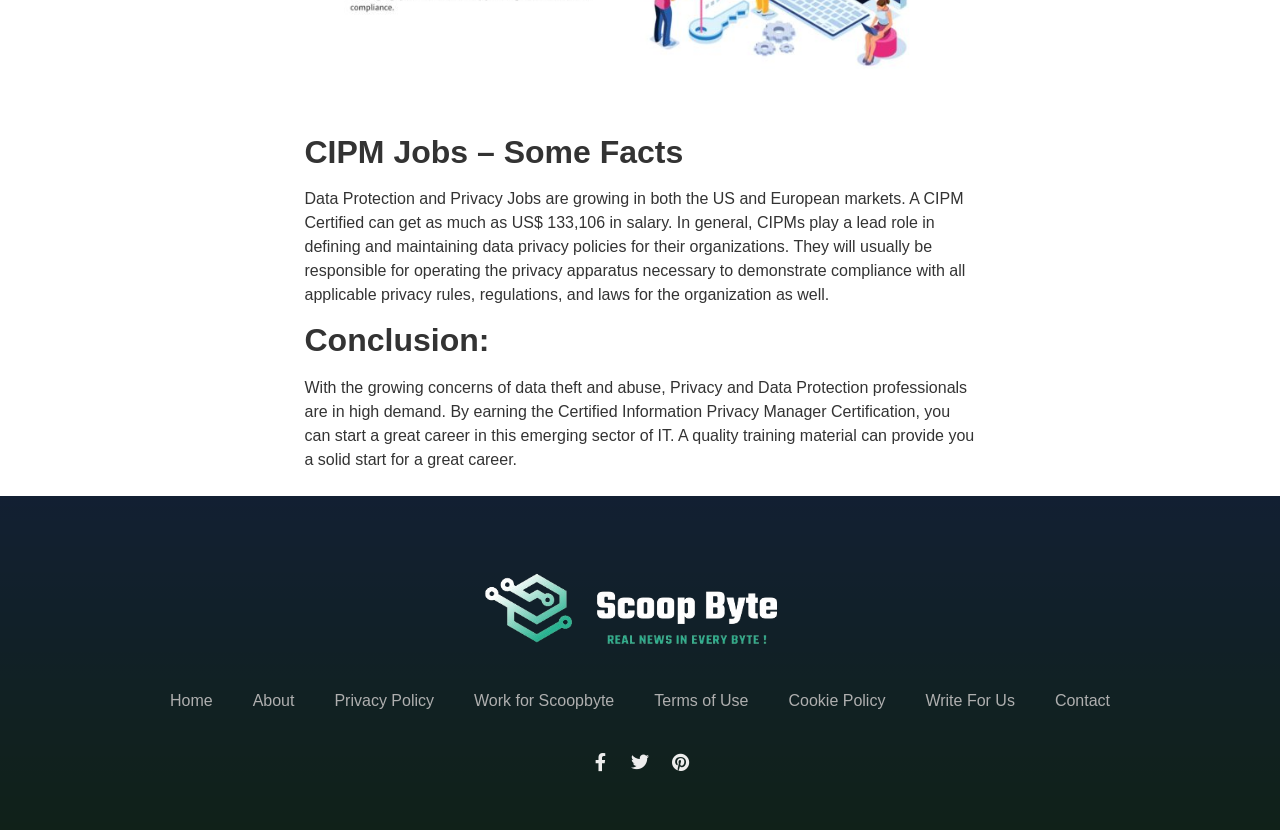Locate the bounding box of the UI element with the following description: "Work for Scoopbyte".

[0.355, 0.817, 0.495, 0.873]